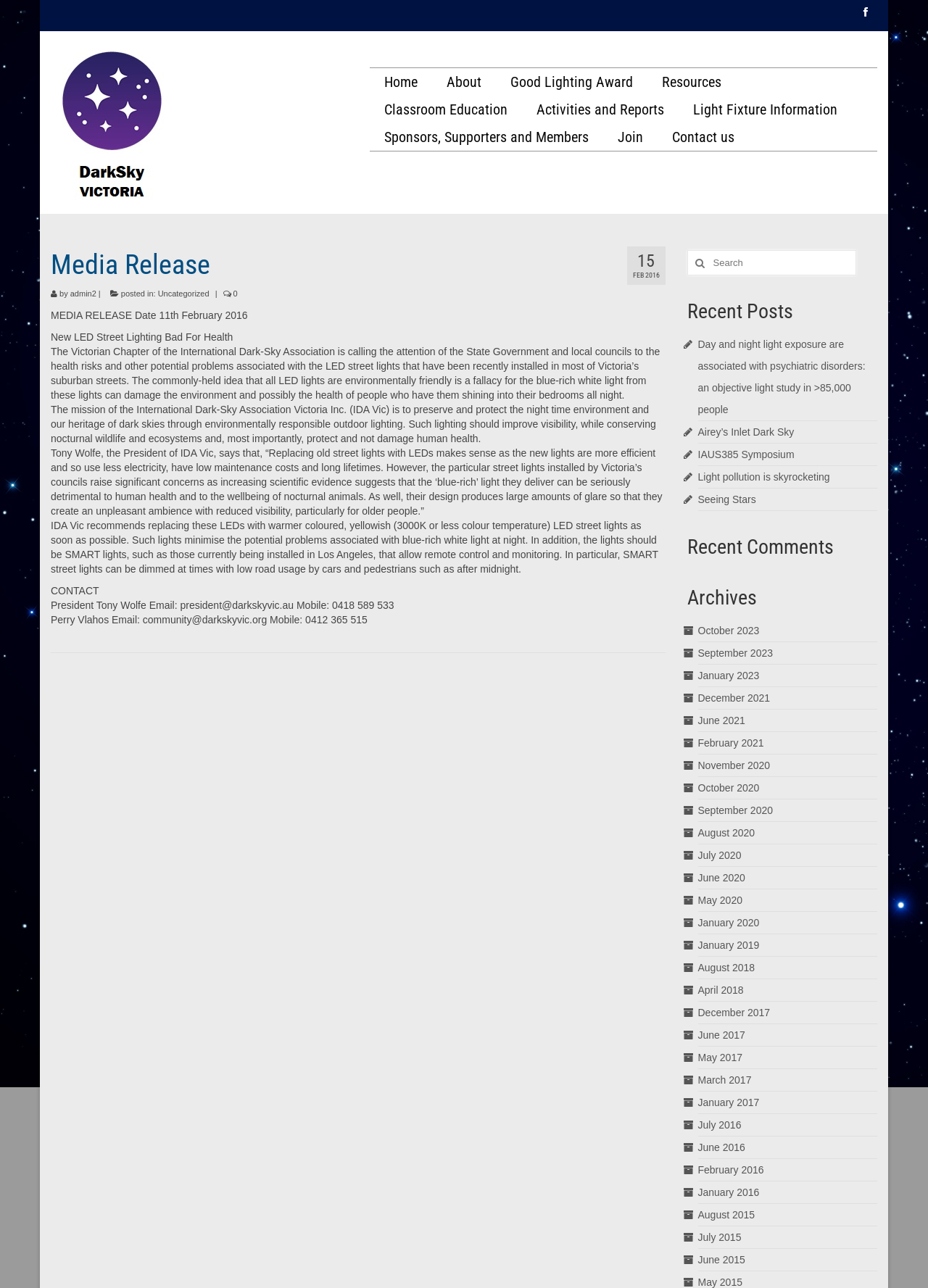Please find the bounding box for the following UI element description. Provide the coordinates in (top-left x, top-left y, bottom-right x, bottom-right y) format, with values between 0 and 1: Sponsors, Supporters and Members

[0.398, 0.096, 0.65, 0.117]